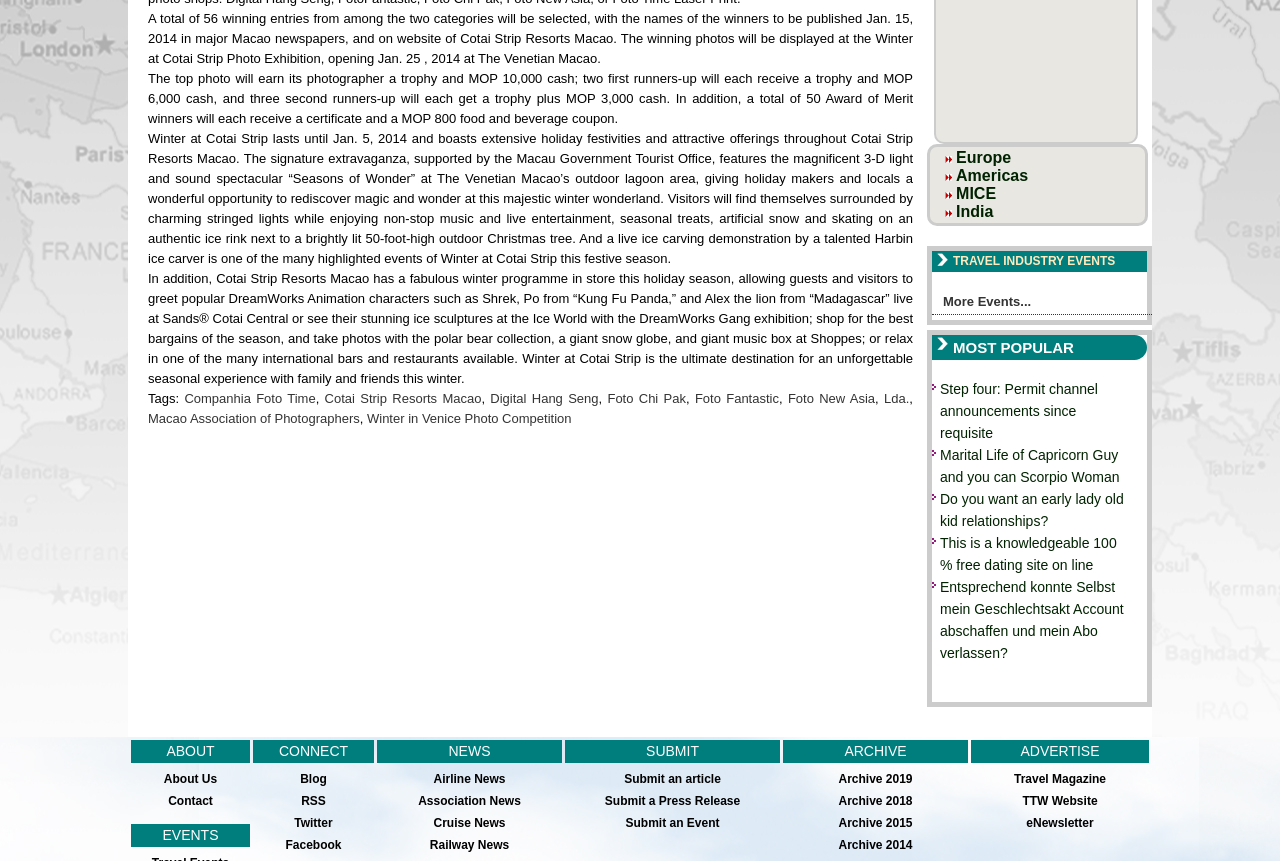Find the bounding box coordinates corresponding to the UI element with the description: "Submit a Press Release". The coordinates should be formatted as [left, top, right, bottom], with values as floats between 0 and 1.

[0.472, 0.923, 0.578, 0.939]